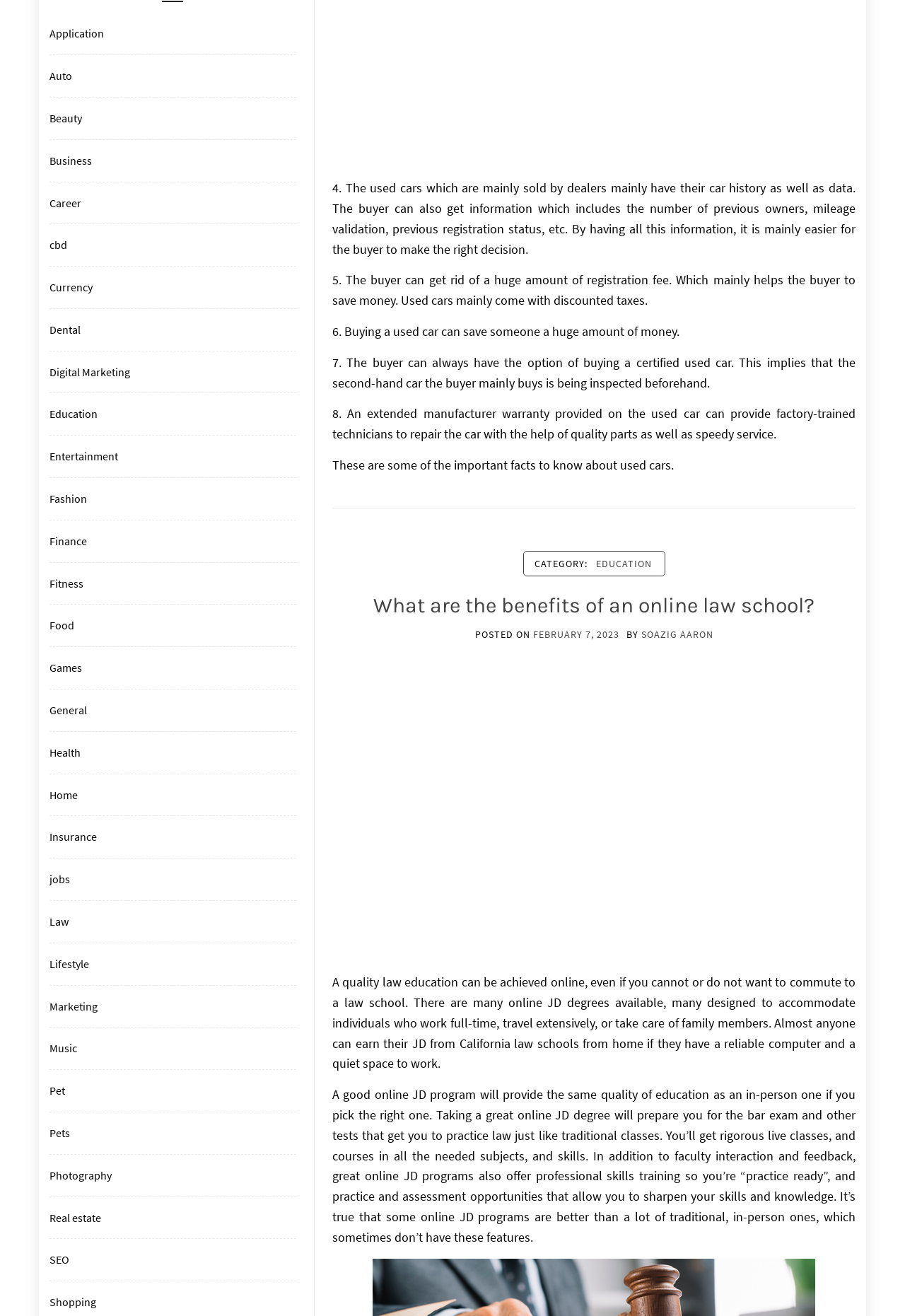What are the benefits of buying a used car?
From the screenshot, supply a one-word or short-phrase answer.

Save money, get rid of registration fee